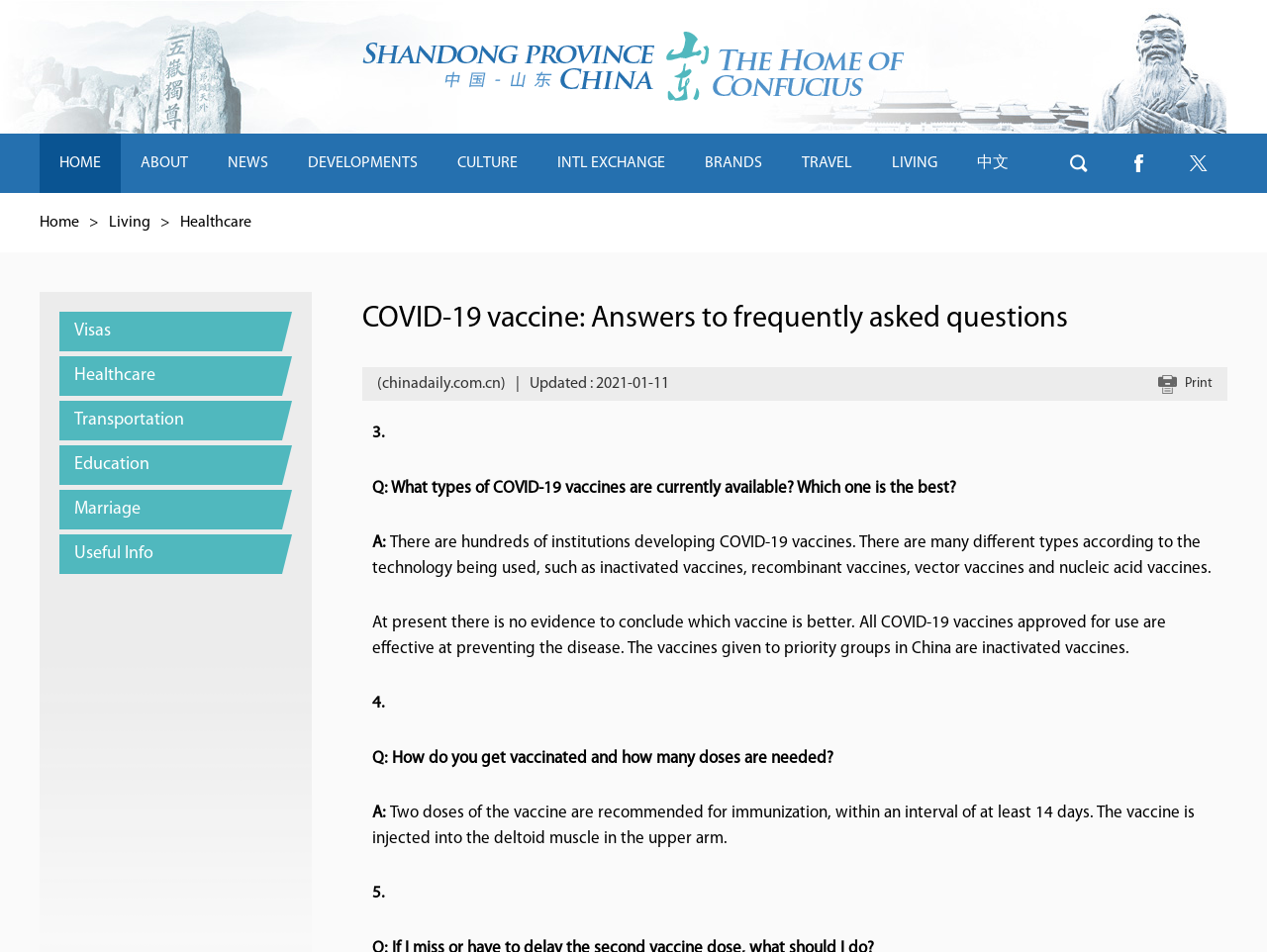Specify the bounding box coordinates (top-left x, top-left y, bottom-right x, bottom-right y) of the UI element in the screenshot that matches this description: TRAVEL

[0.617, 0.14, 0.688, 0.203]